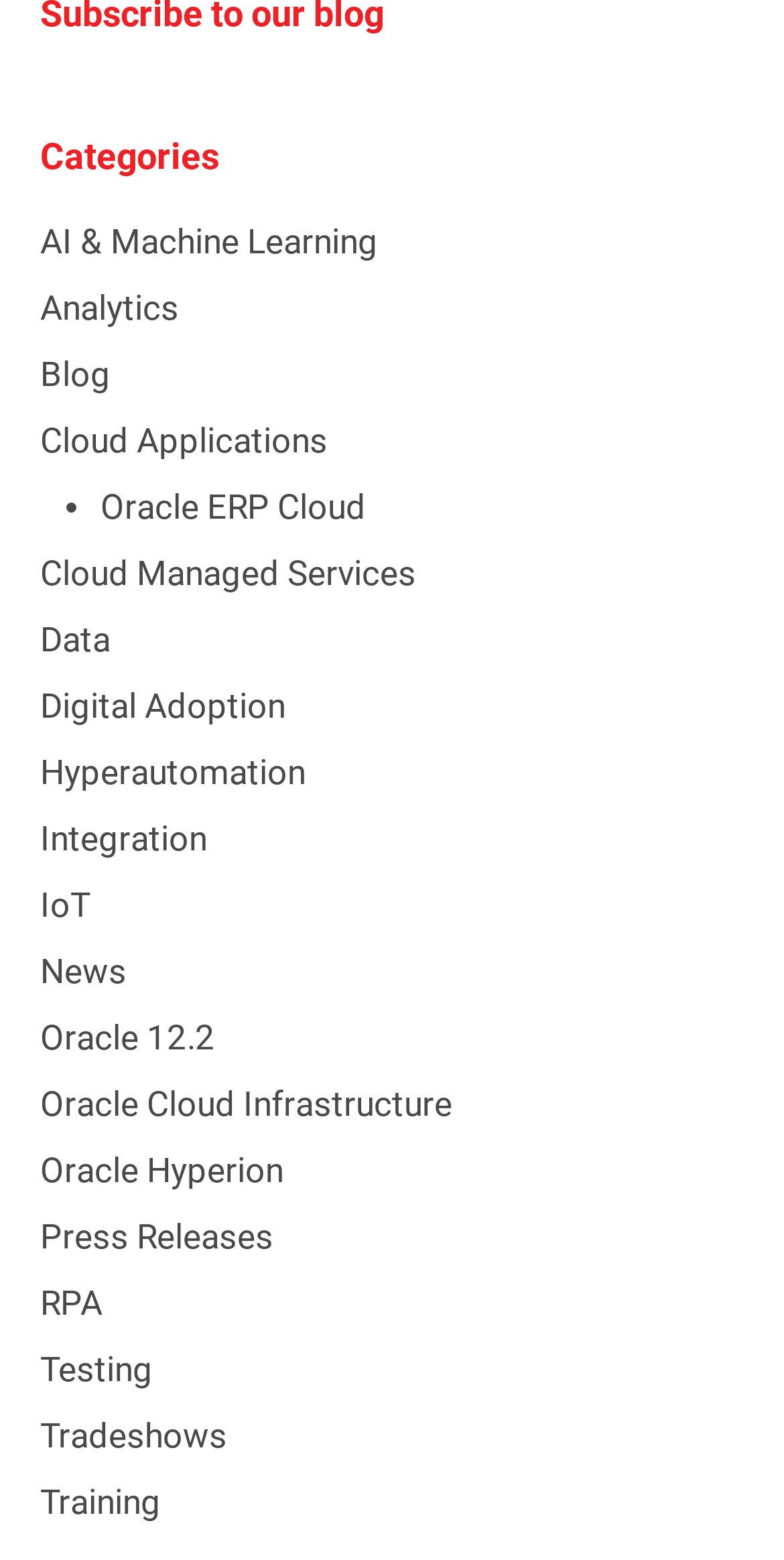Specify the bounding box coordinates of the region I need to click to perform the following instruction: "View Oracle ERP Cloud". The coordinates must be four float numbers in the range of 0 to 1, i.e., [left, top, right, bottom].

[0.128, 0.311, 0.467, 0.337]